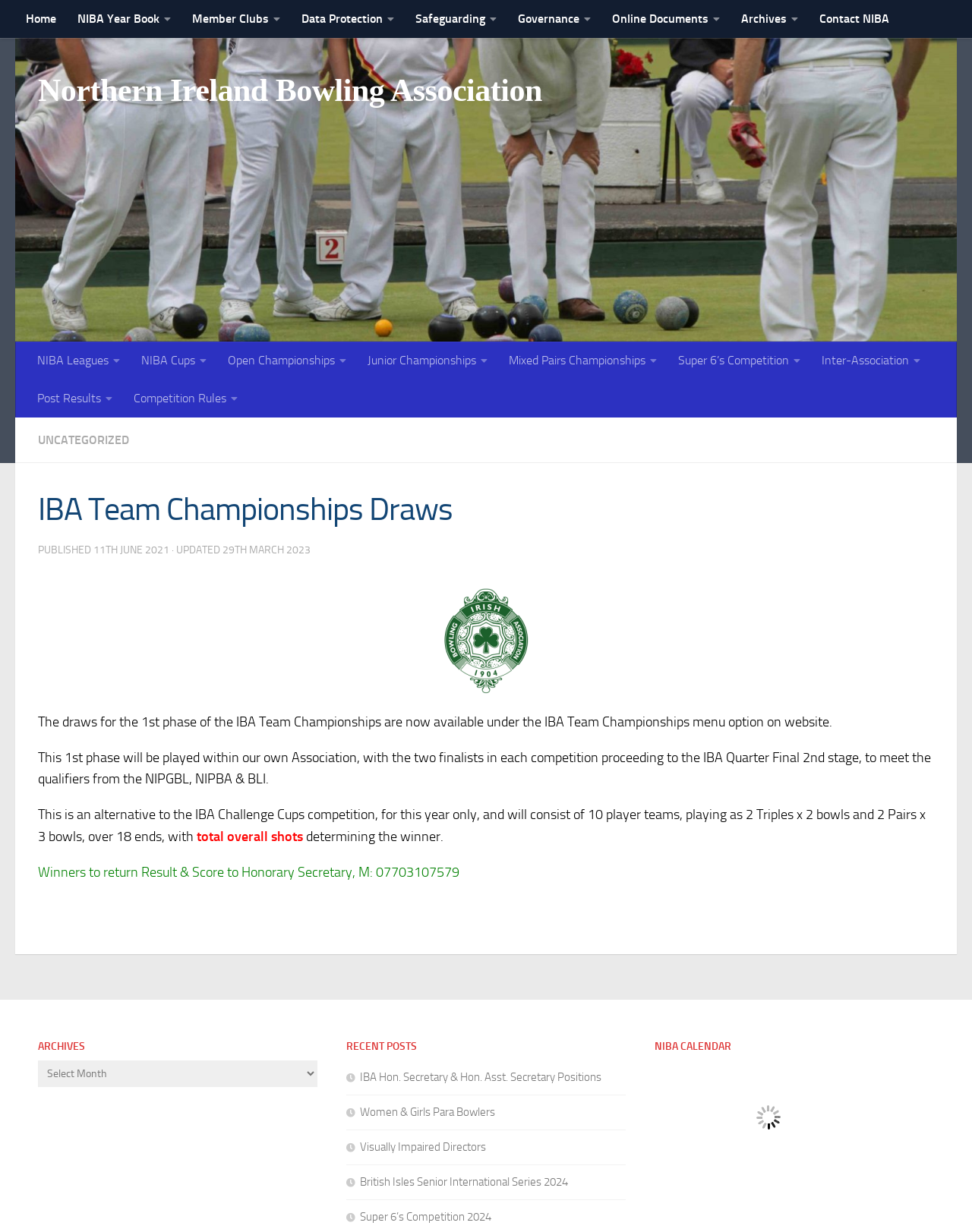Provide your answer in a single word or phrase: 
What is the first menu item?

Home